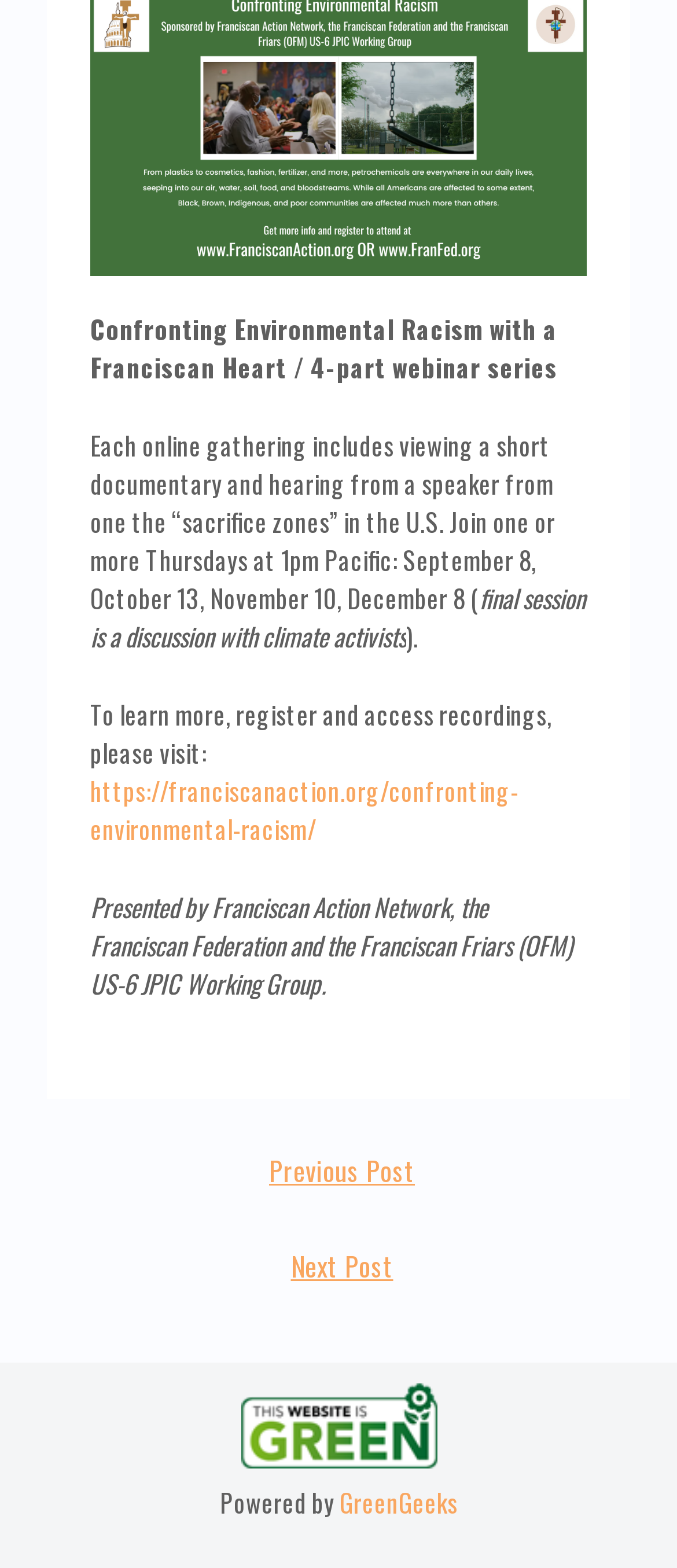Please reply to the following question using a single word or phrase: 
What is the topic of the 4-part webinar series?

Confronting Environmental Racism